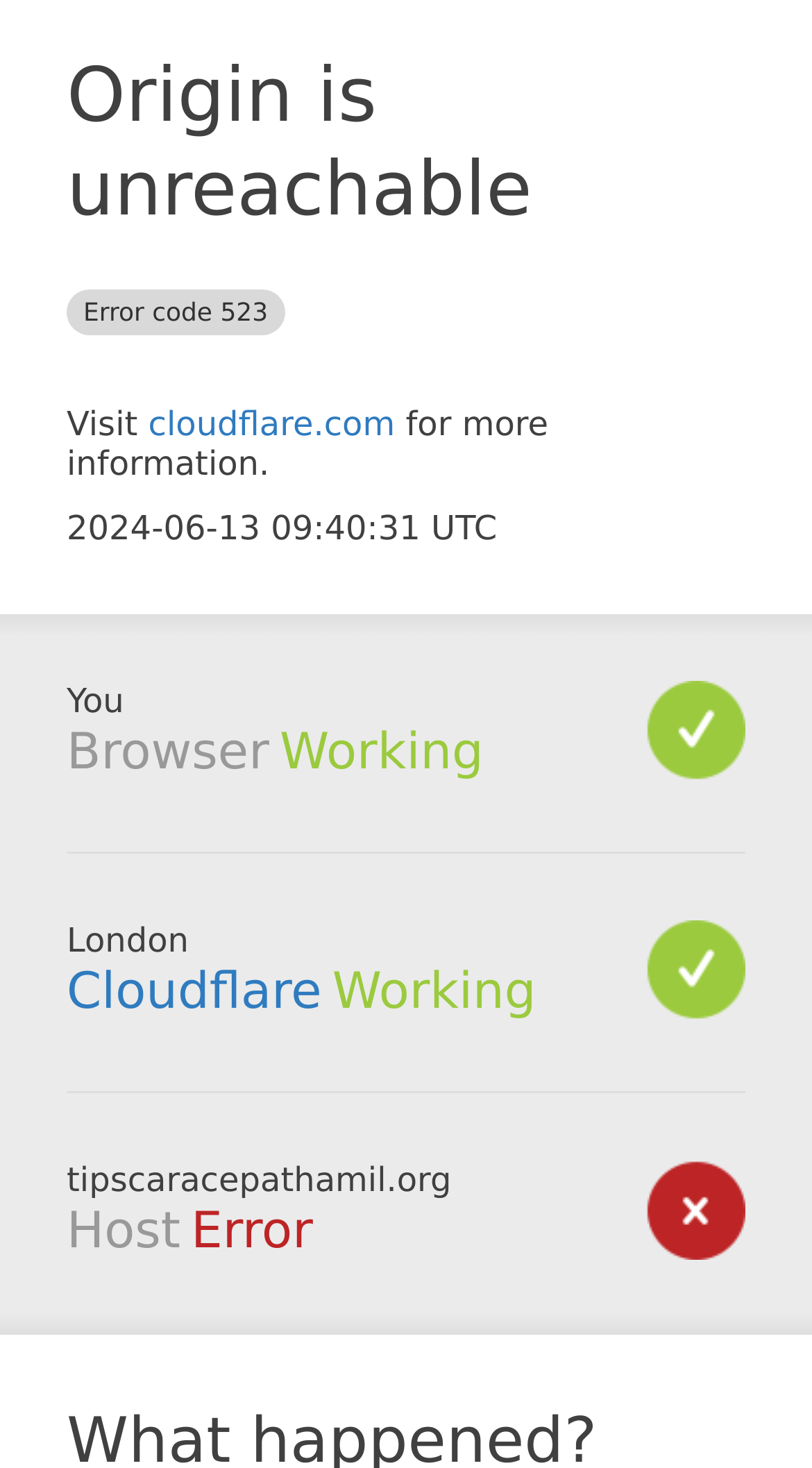Use a single word or phrase to answer the question:
What is the status of Cloudflare?

Working